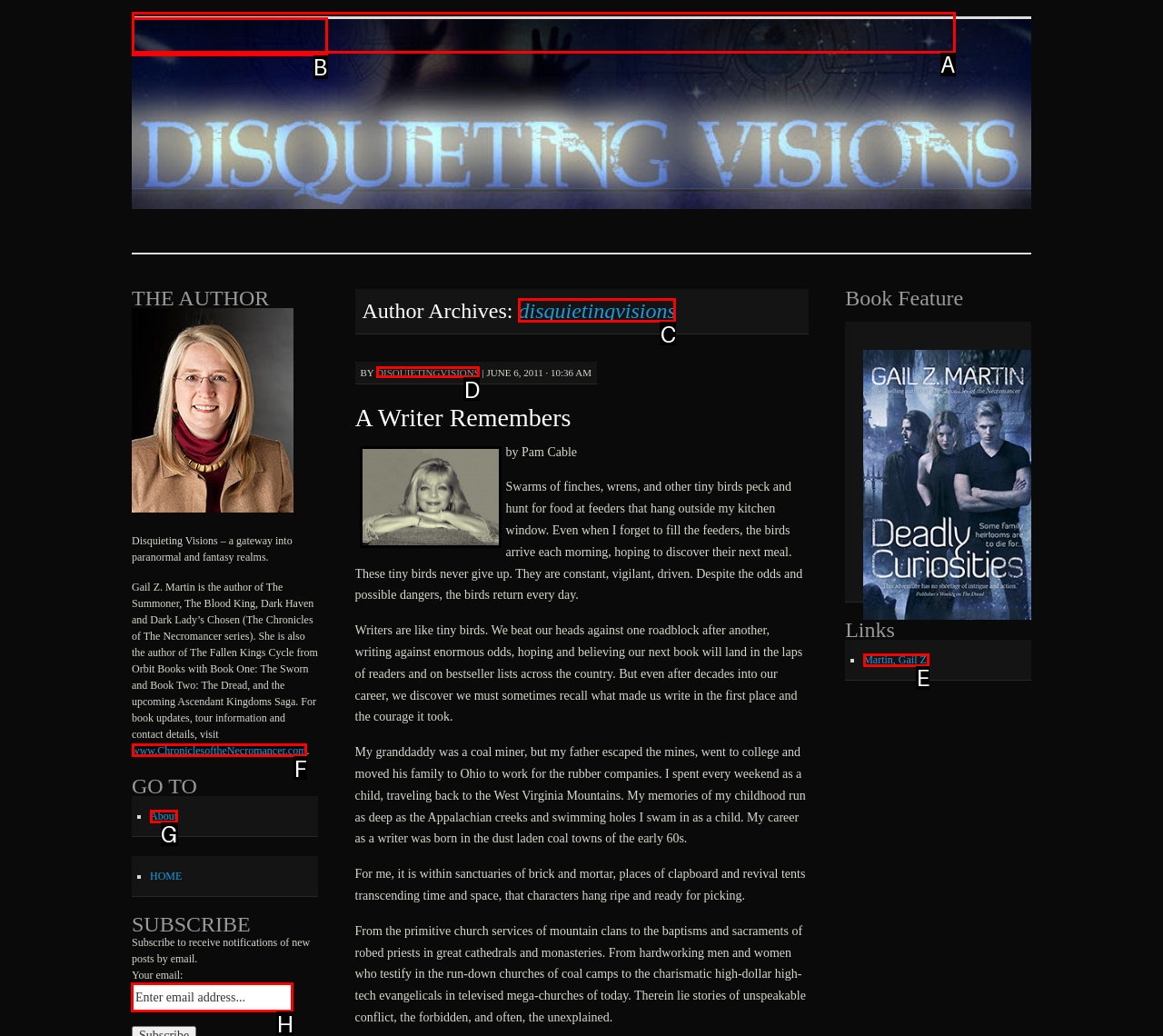Specify which element within the red bounding boxes should be clicked for this task: Enter email address in the subscription textbox Respond with the letter of the correct option.

H